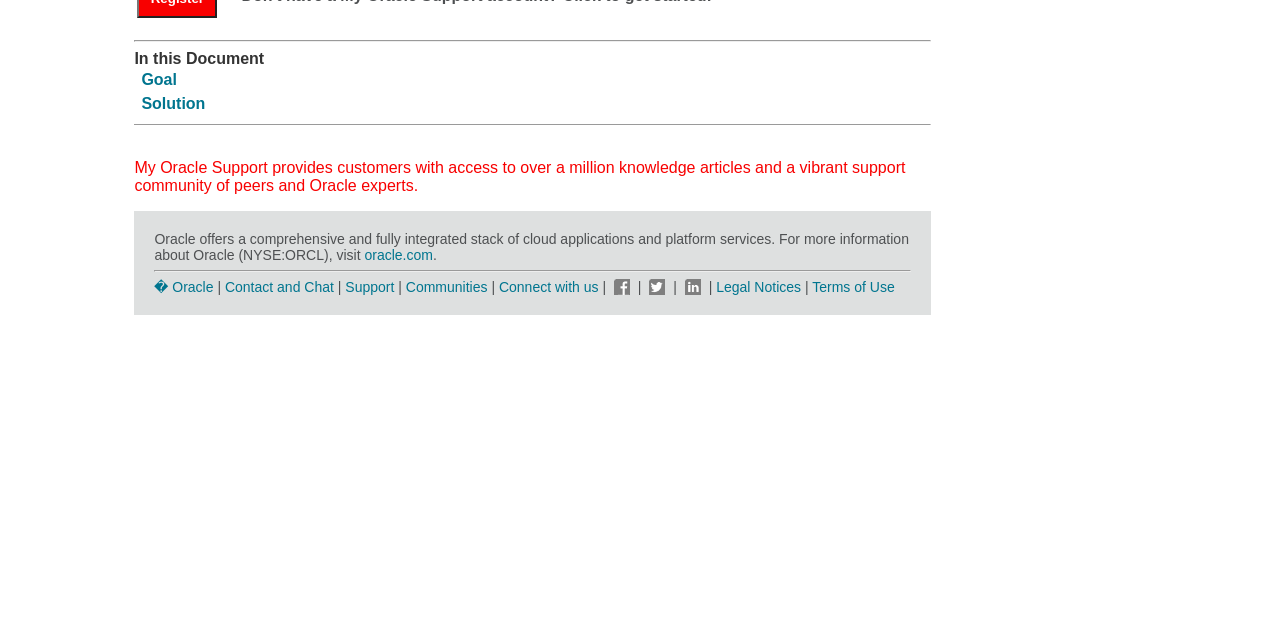For the element described, predict the bounding box coordinates as (top-left x, top-left y, bottom-right x, bottom-right y). All values should be between 0 and 1. Element description: aria-label="Share on twitter"

None